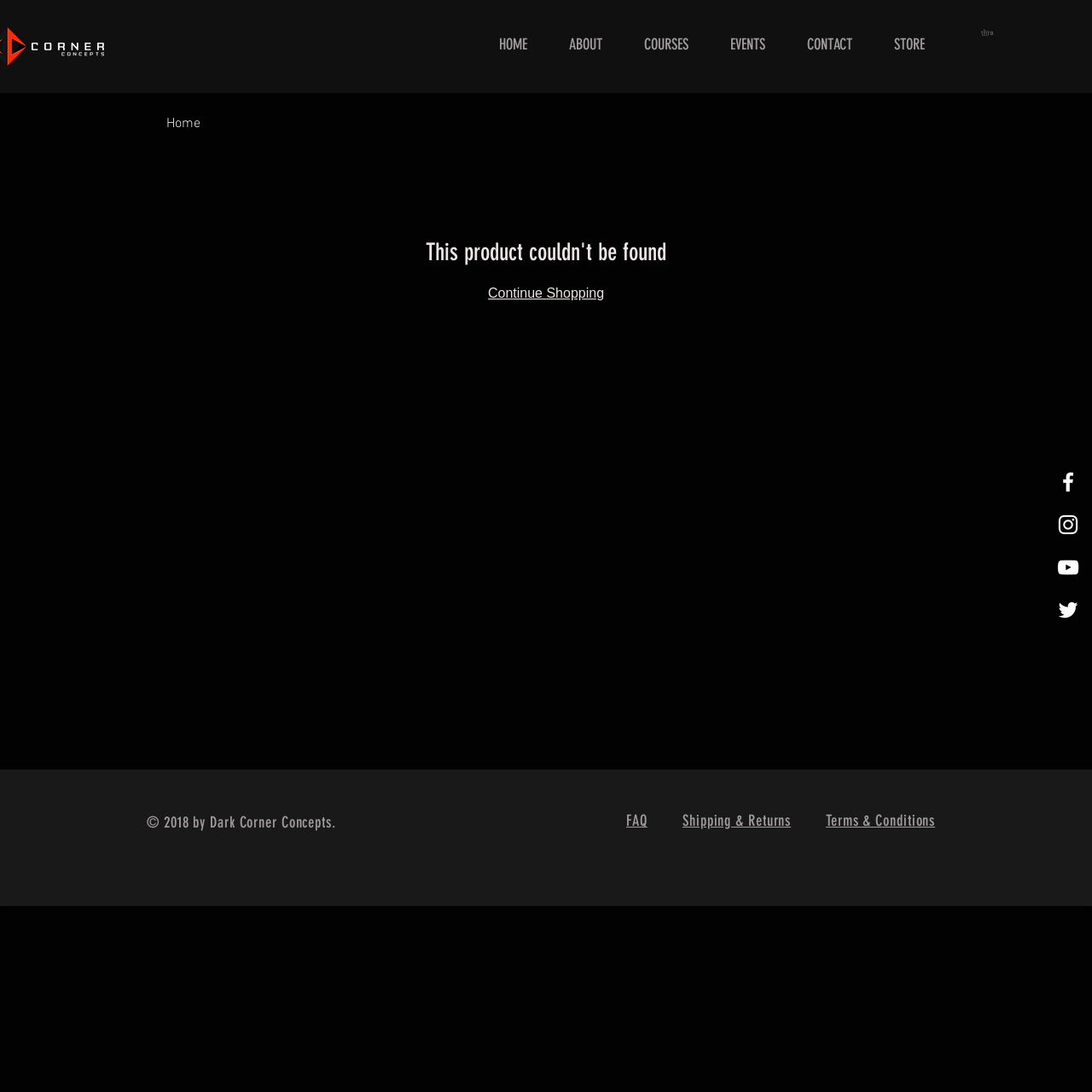Identify the bounding box coordinates of the clickable section necessary to follow the following instruction: "Continue shopping". The coordinates should be presented as four float numbers from 0 to 1, i.e., [left, top, right, bottom].

[0.447, 0.261, 0.553, 0.275]